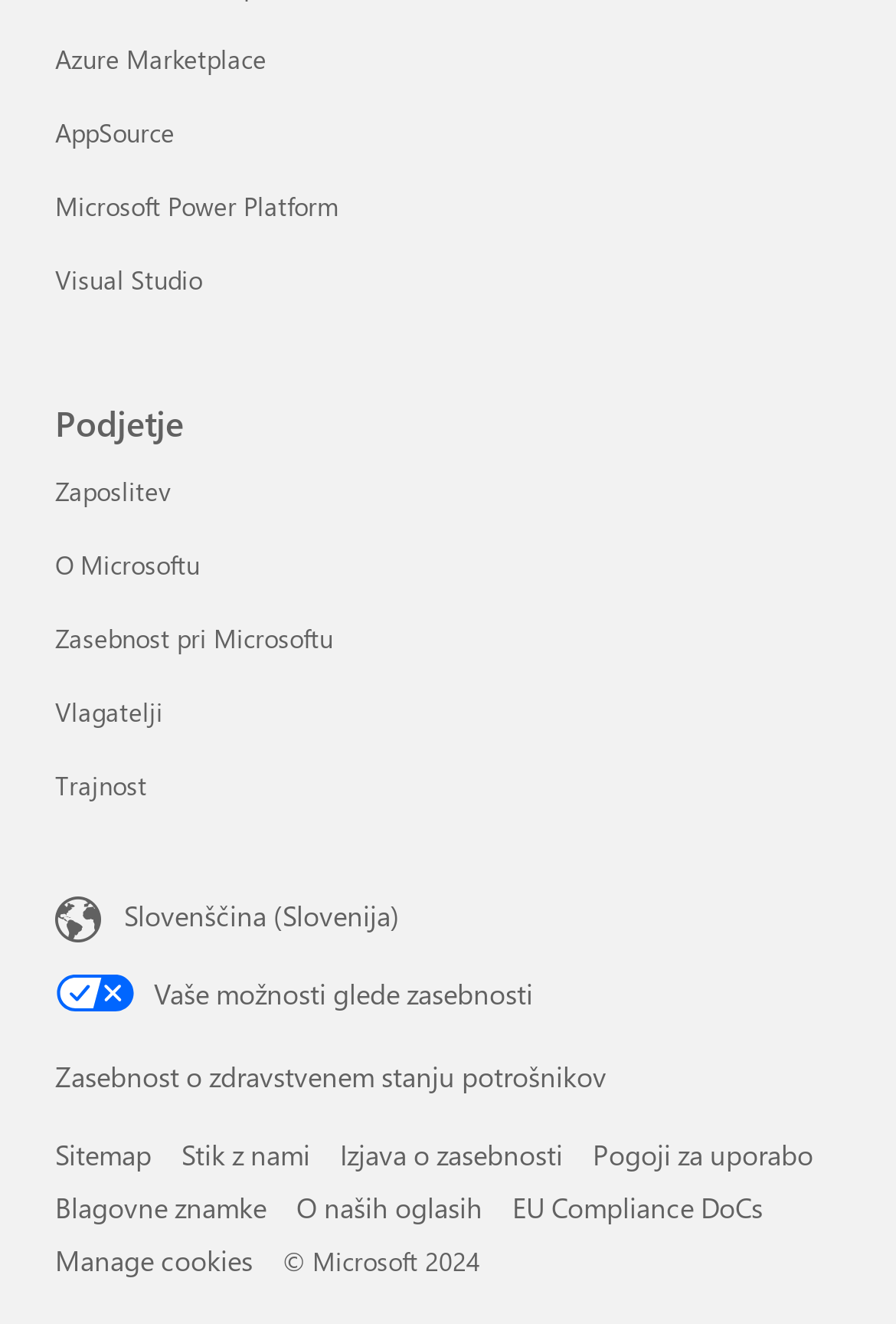What is the purpose of the 'Manage cookies' link? Analyze the screenshot and reply with just one word or a short phrase.

Cookie management